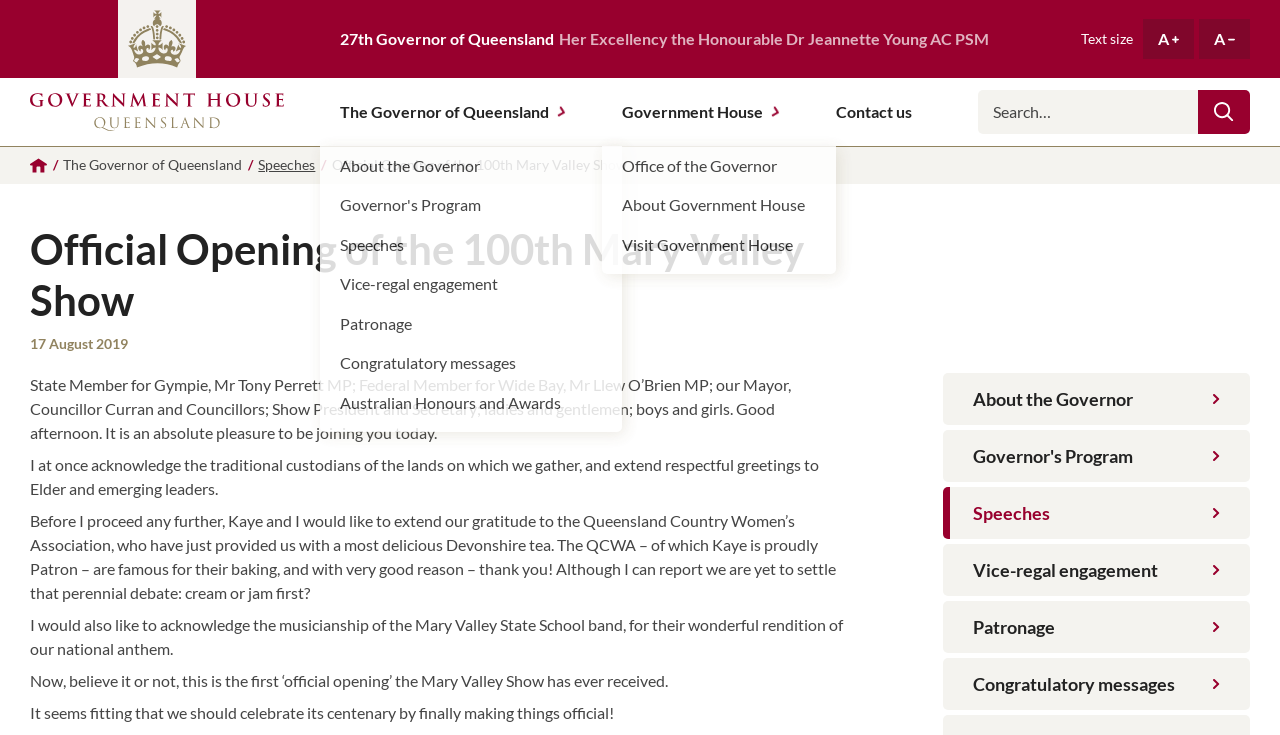Can you find the bounding box coordinates of the area I should click to execute the following instruction: "Read the Governor's speech"?

[0.259, 0.213, 0.49, 0.236]